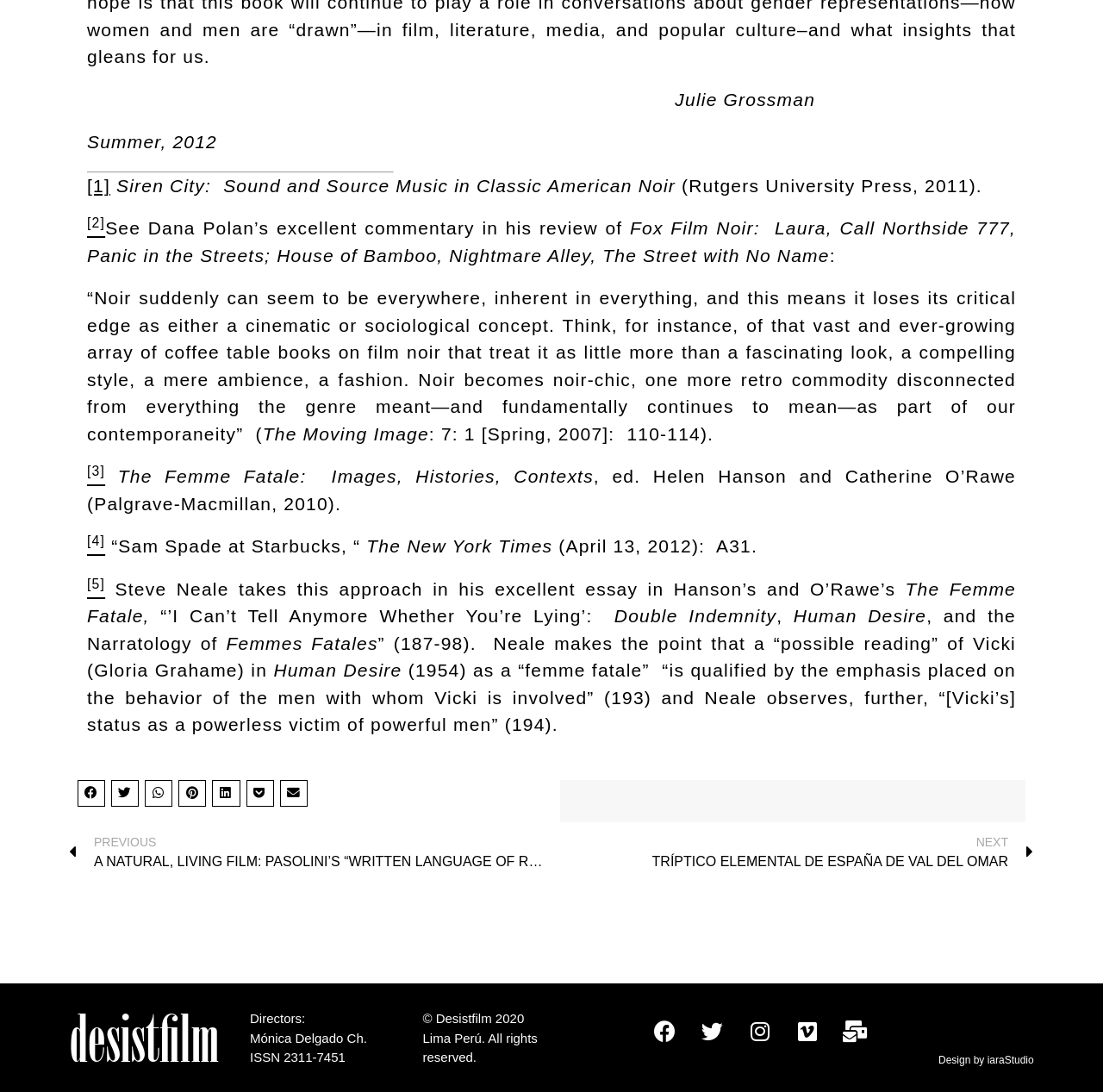Identify the bounding box coordinates for the element you need to click to achieve the following task: "Click on the 'desistfilm' link". The coordinates must be four float values ranging from 0 to 1, formatted as [left, top, right, bottom].

[0.062, 0.928, 0.198, 0.988]